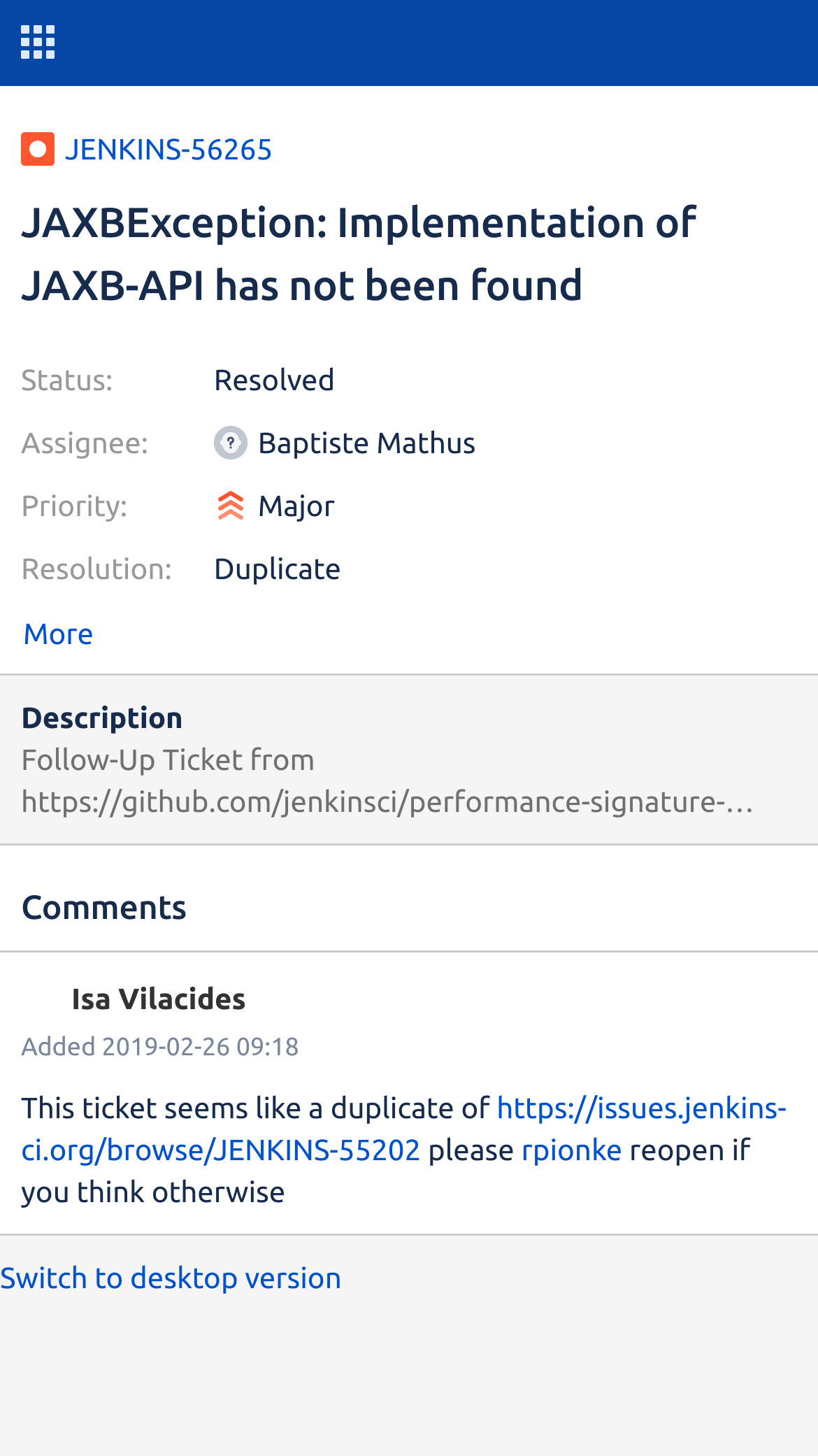Please reply to the following question with a single word or a short phrase:
What is the resolution of this issue?

Duplicate